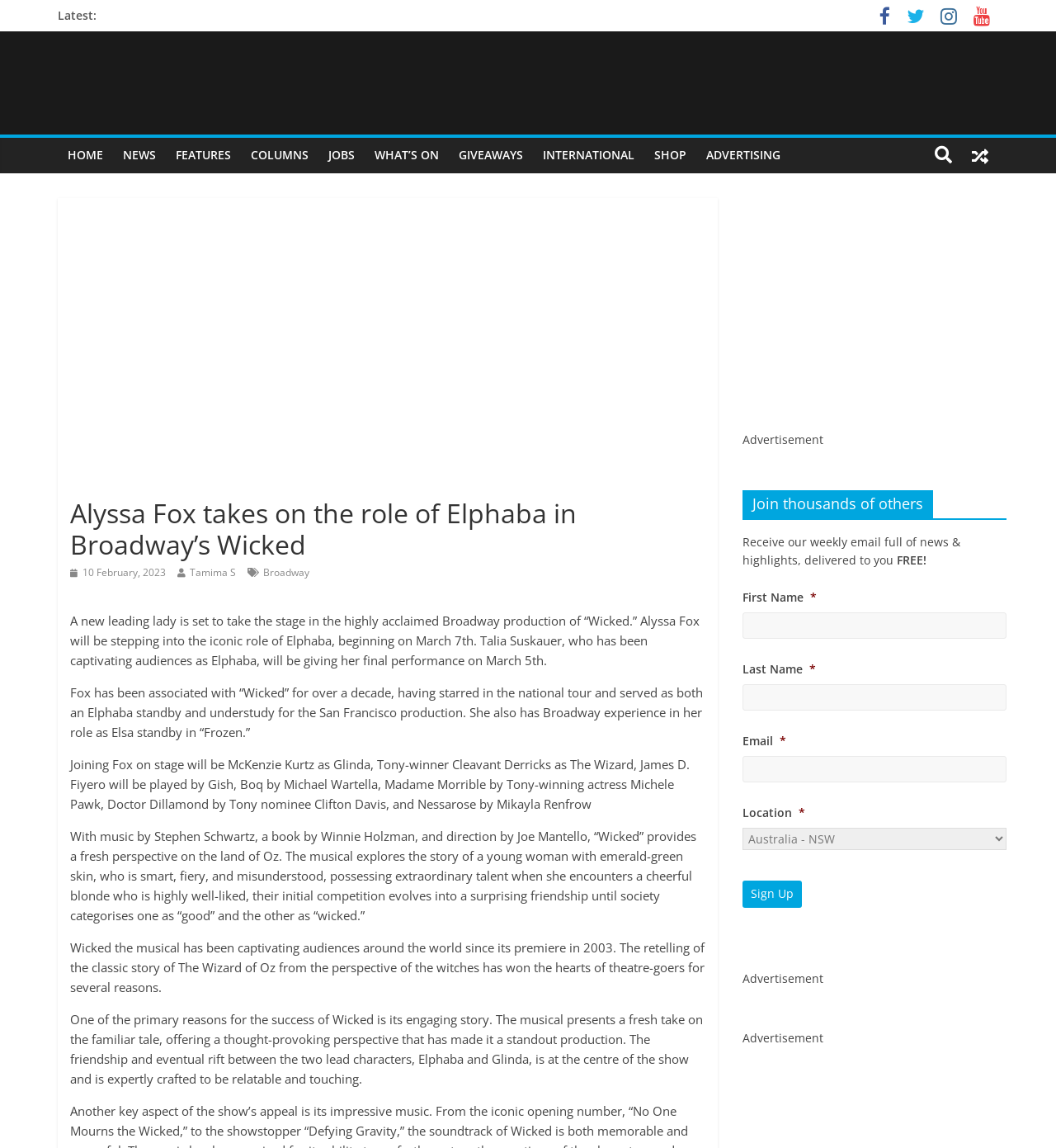Using the description "title="View a random post"", predict the bounding box of the relevant HTML element.

[0.911, 0.12, 0.945, 0.151]